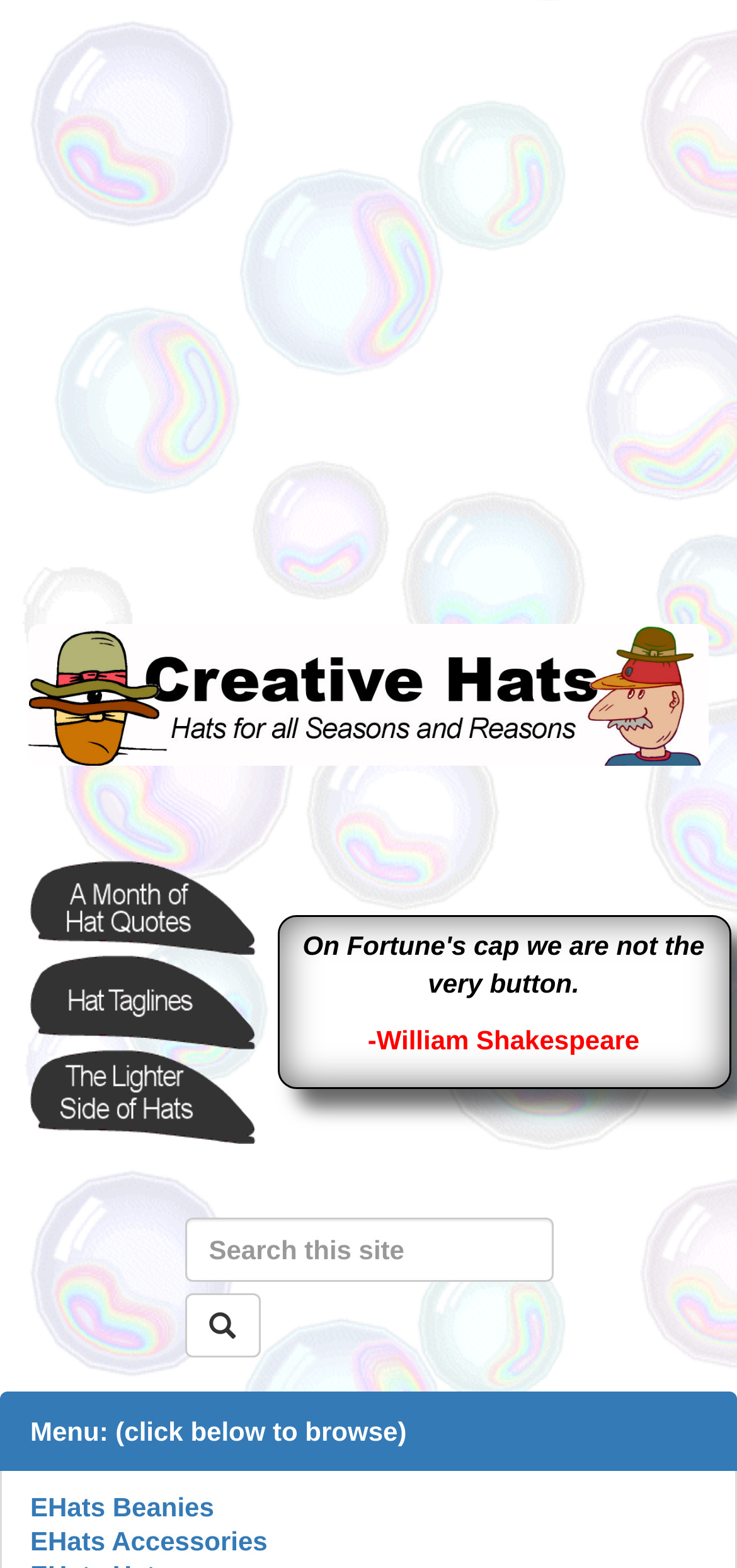Provide a one-word or brief phrase answer to the question:
What is the quote on the webpage?

On Fortune's cap we are not the very button. -William Shakespeare